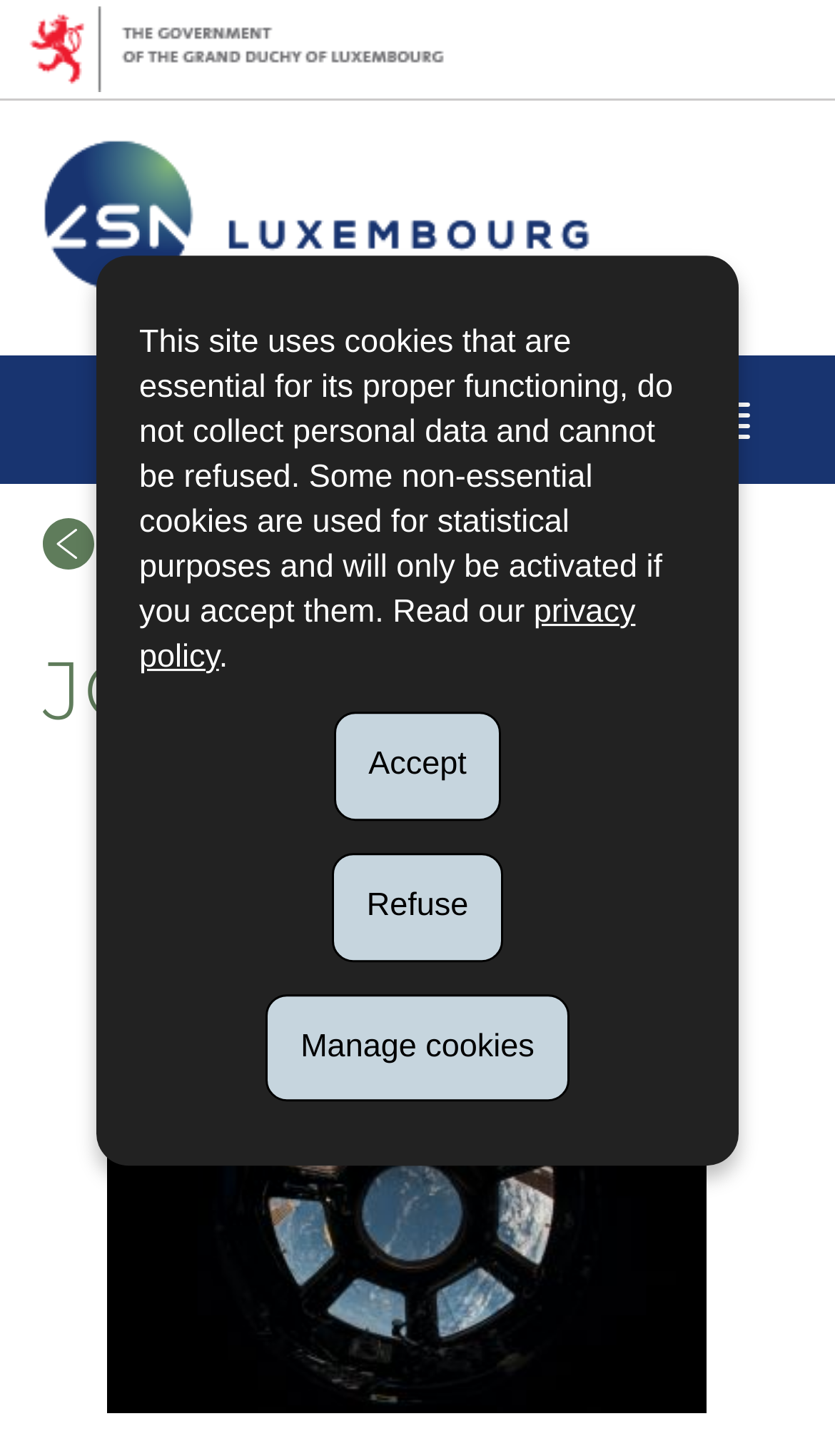Can you find and provide the title of the webpage?

JOIN US !